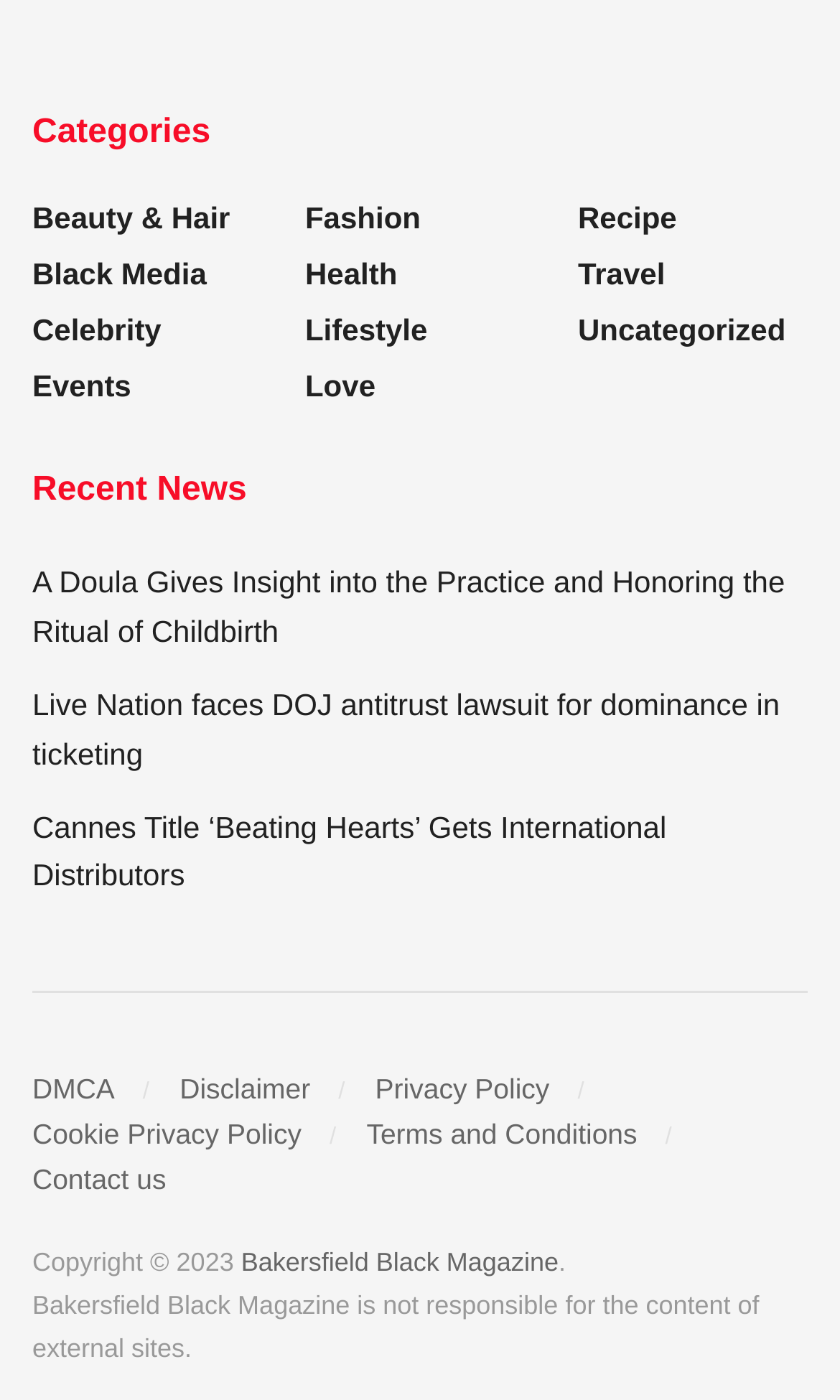Please reply with a single word or brief phrase to the question: 
How many categories are listed?

11